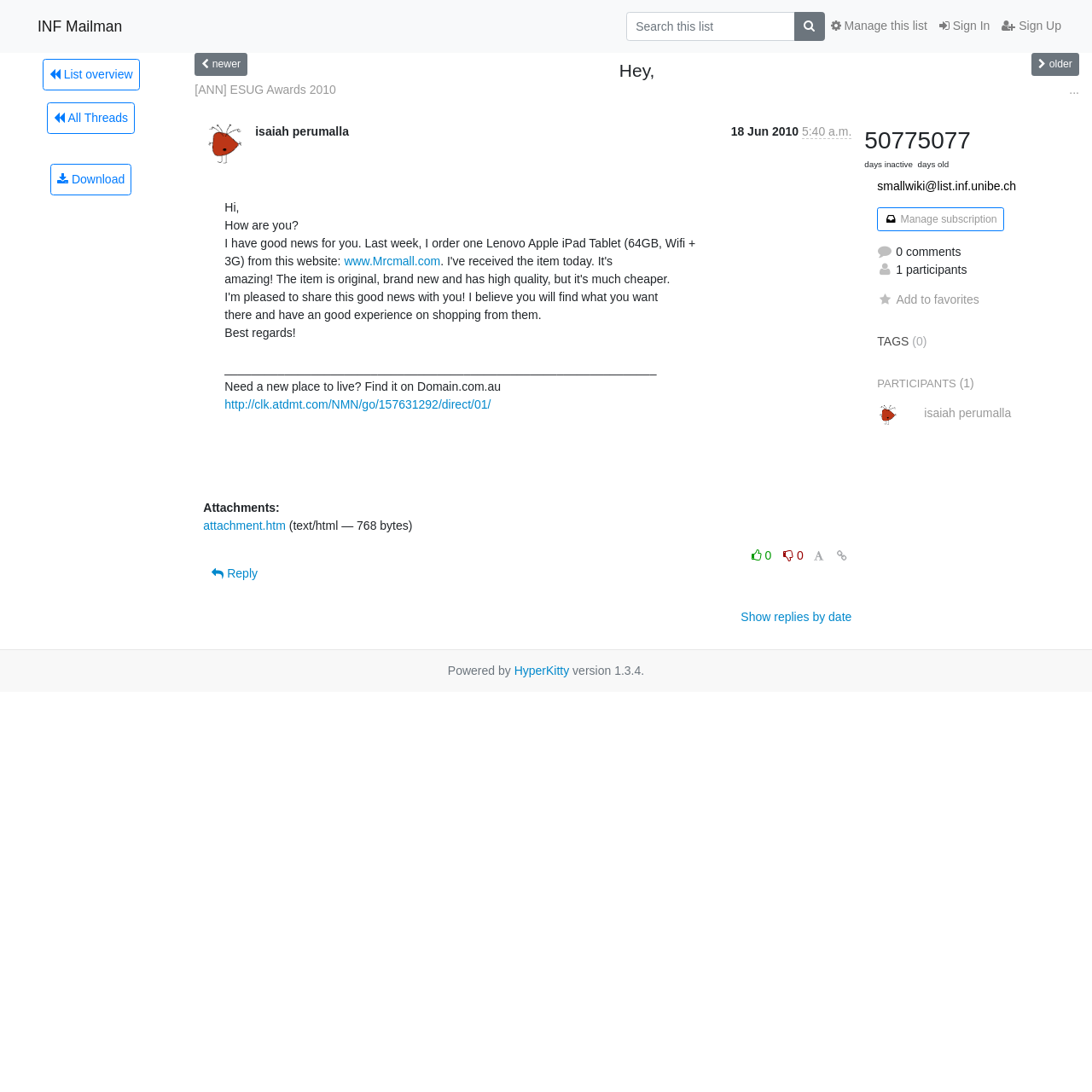Find the bounding box coordinates of the area to click in order to follow the instruction: "Reply".

[0.186, 0.511, 0.244, 0.539]